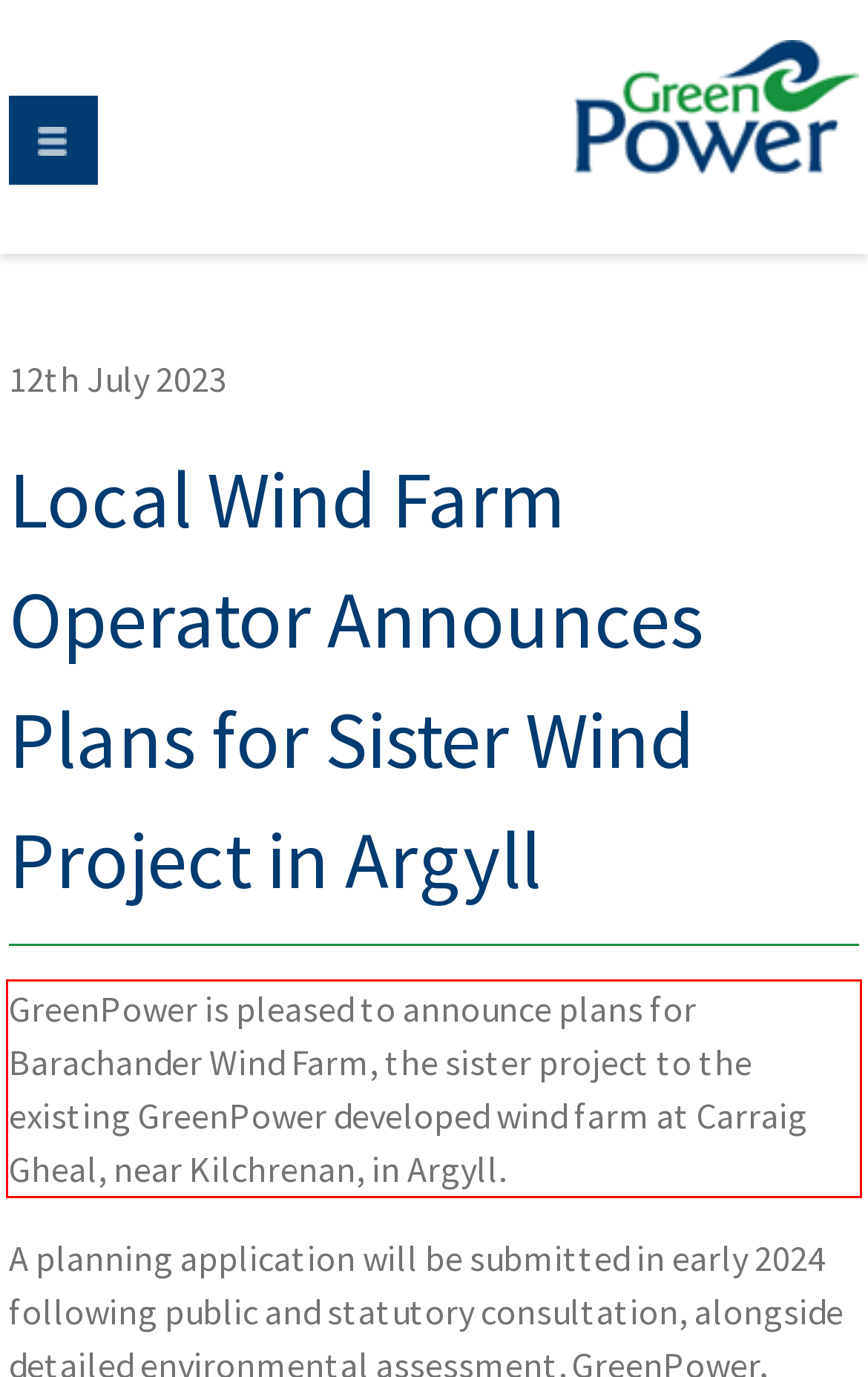Given a screenshot of a webpage with a red bounding box, please identify and retrieve the text inside the red rectangle.

GreenPower is pleased to announce plans for Barachander Wind Farm, the sister project to the existing GreenPower developed wind farm at Carraig Gheal, near Kilchrenan, in Argyll.